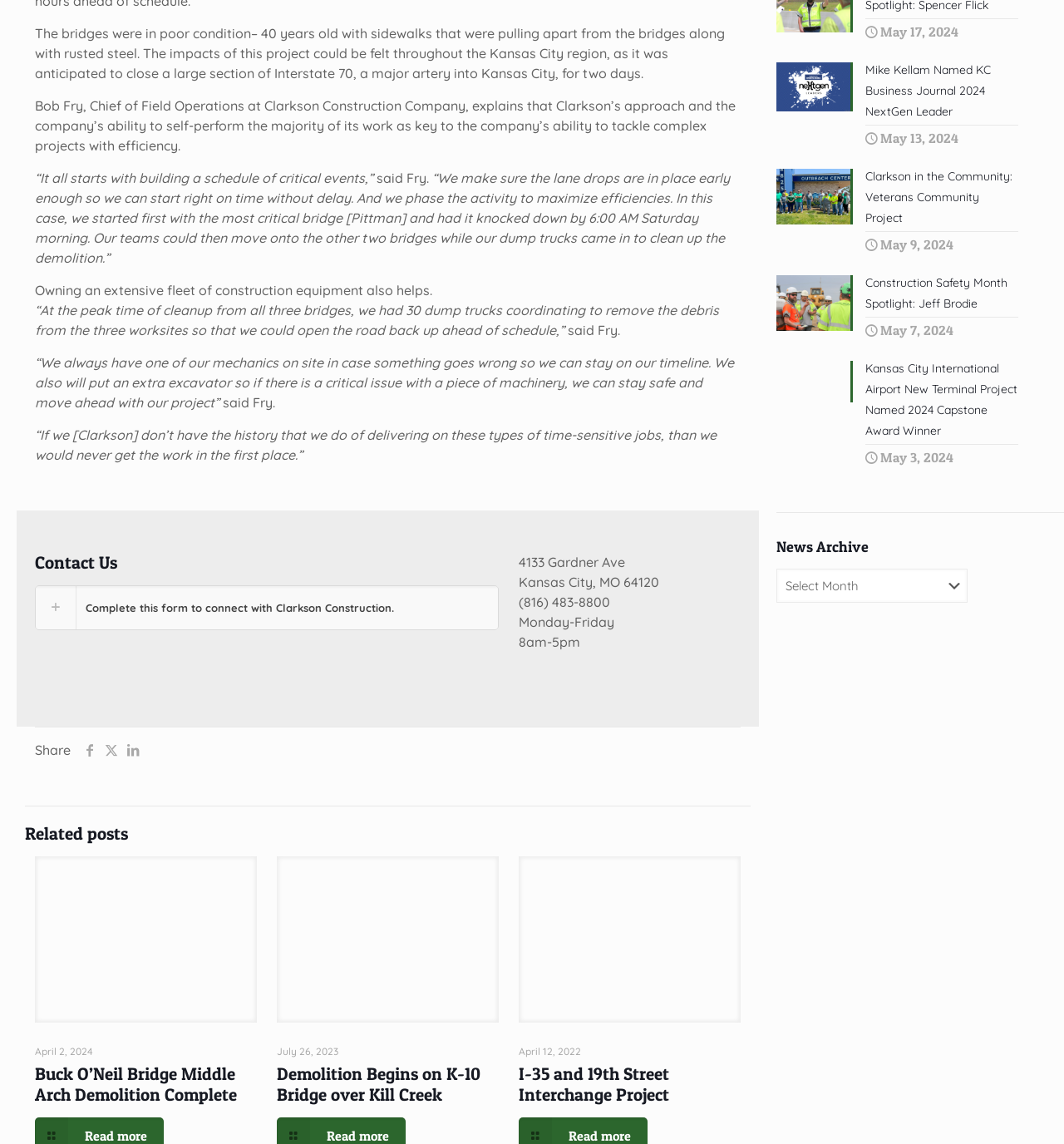Locate the bounding box coordinates of the region to be clicked to comply with the following instruction: "Click the 'Buck O’Neil Bridge Middle Arch Demolition Complete' link". The coordinates must be four float numbers between 0 and 1, in the form [left, top, right, bottom].

[0.033, 0.929, 0.223, 0.966]